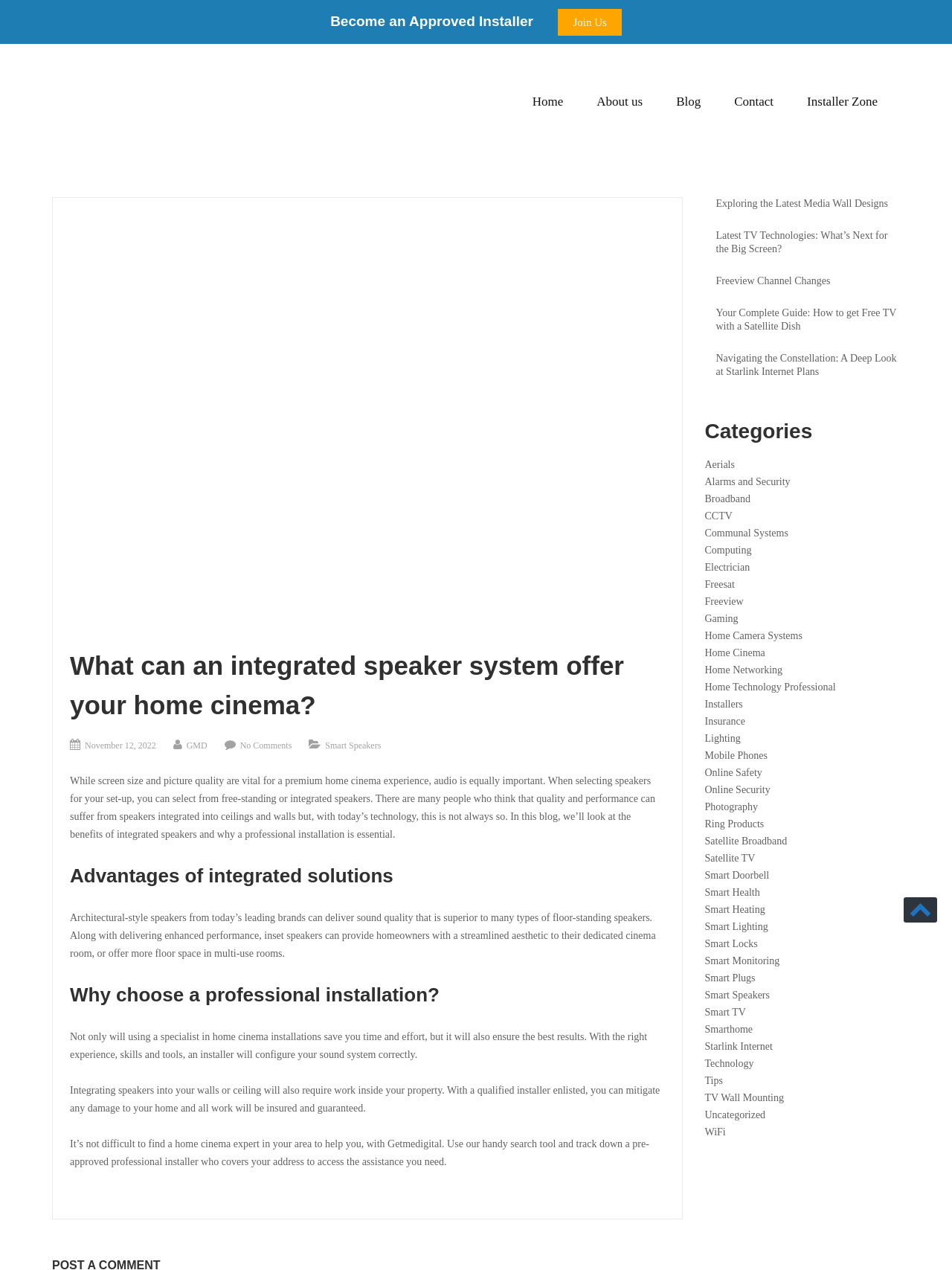What is the main topic of this blog post?
Answer the question with a single word or phrase derived from the image.

Home cinema